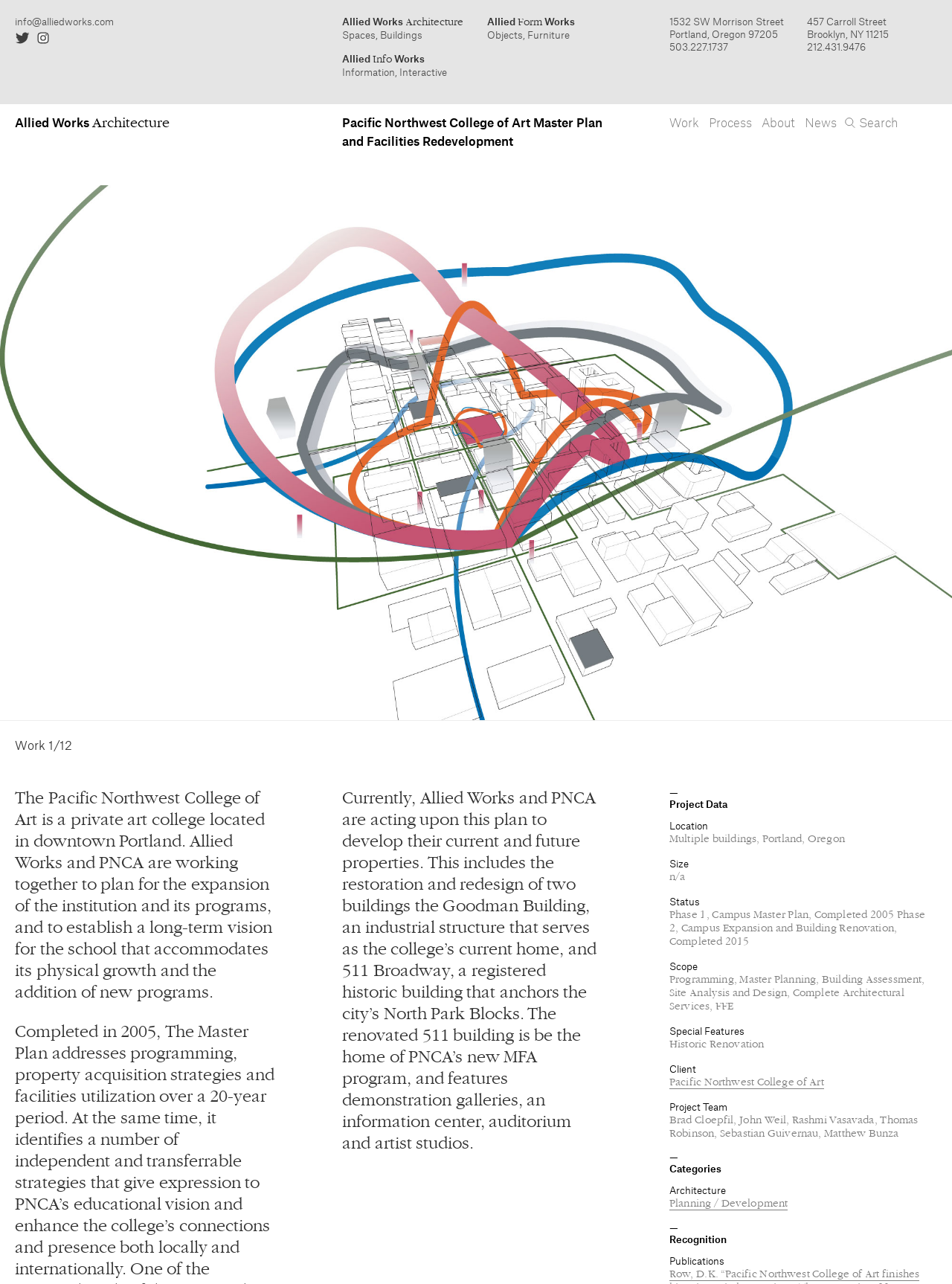What is the name of the architecture firm?
Based on the visual, give a brief answer using one word or a short phrase.

Allied Works Architecture